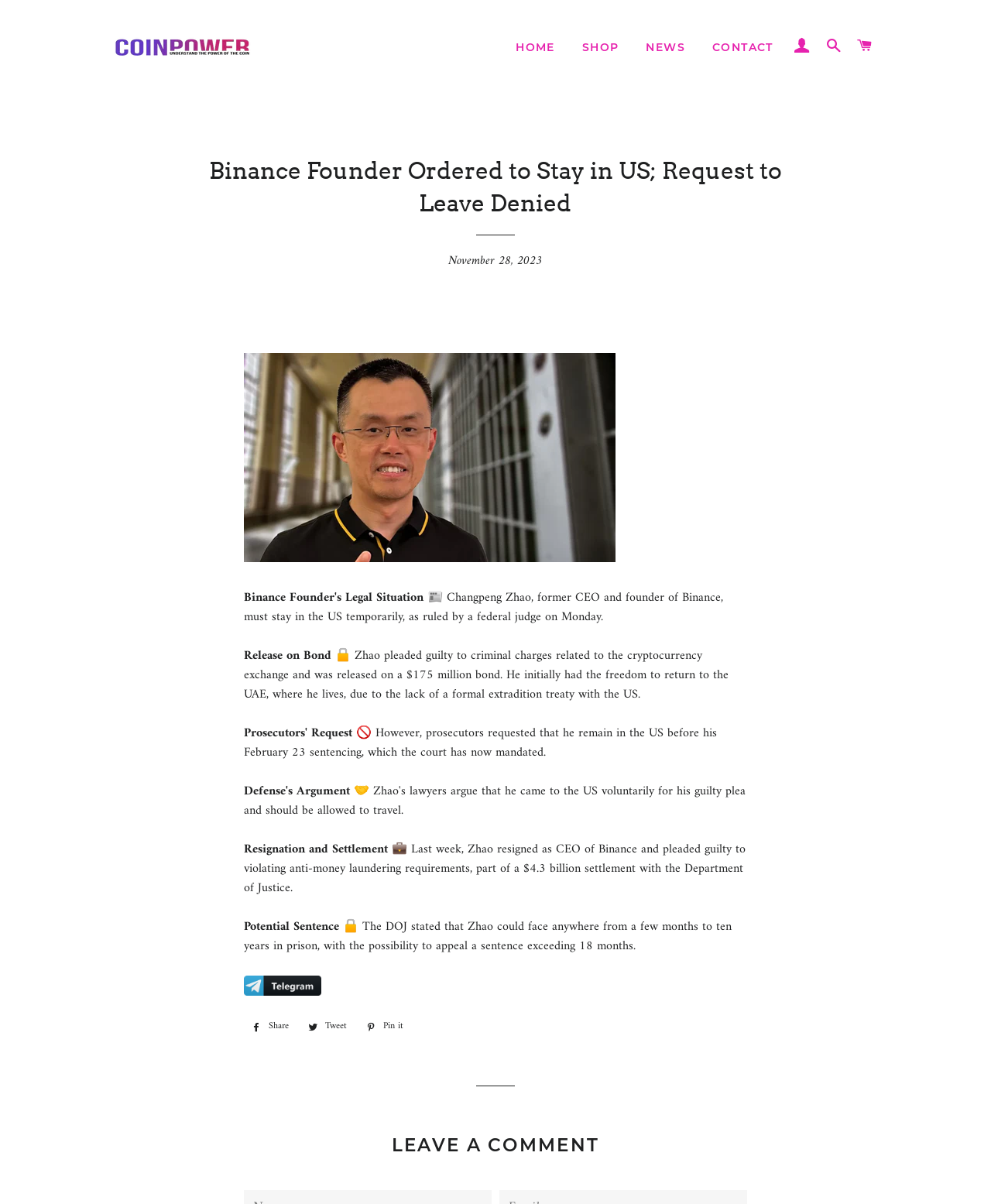Please find the bounding box coordinates for the clickable element needed to perform this instruction: "Go to EVENTS page".

None